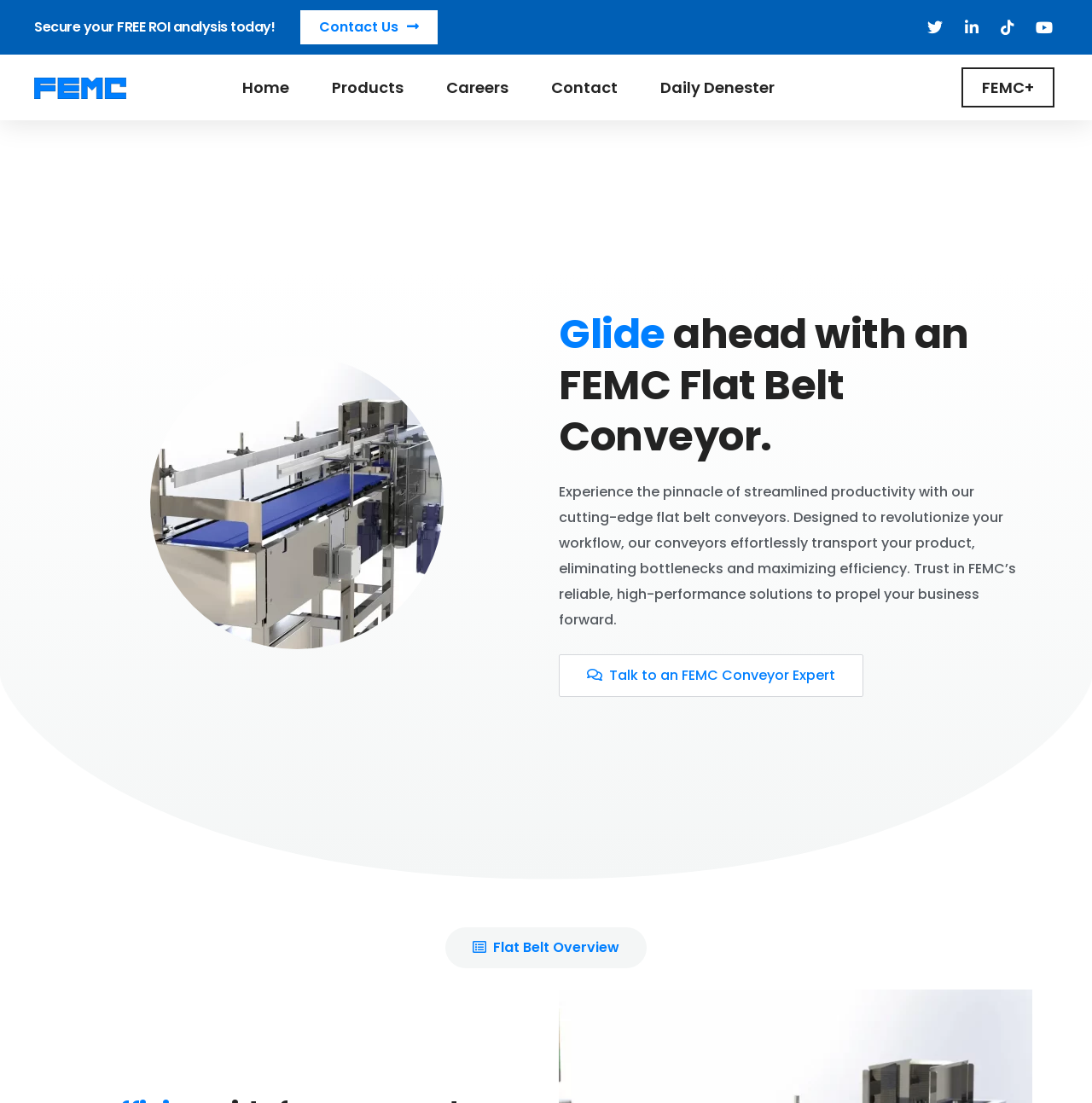Please pinpoint the bounding box coordinates for the region I should click to adhere to this instruction: "Learn about FEMC's flat belt conveyors".

[0.512, 0.593, 0.791, 0.631]